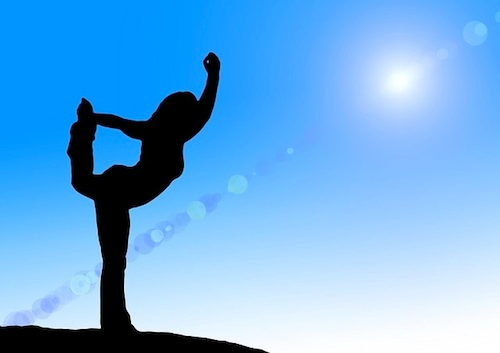Describe the image with as much detail as possible.

The image depicts a silhouette of a figure striking a dynamic pose against a serene sky, blending shades of blue that transition into lighter hues near the horizon. This representation evokes a sense of balance and agility, mirroring themes from the accompanying article about agile contracting. The individual's position may symbolize the flexibility and adaptability essential in modern contract management, underscoring the importance of collaboration and a proactive approach in forming solid business relationships. As the sun rises in the background, it reflects the dawn of a new understanding of contract dynamics, emphasizing the shift towards a more agile and responsive contracting framework in the contemporary business landscape.